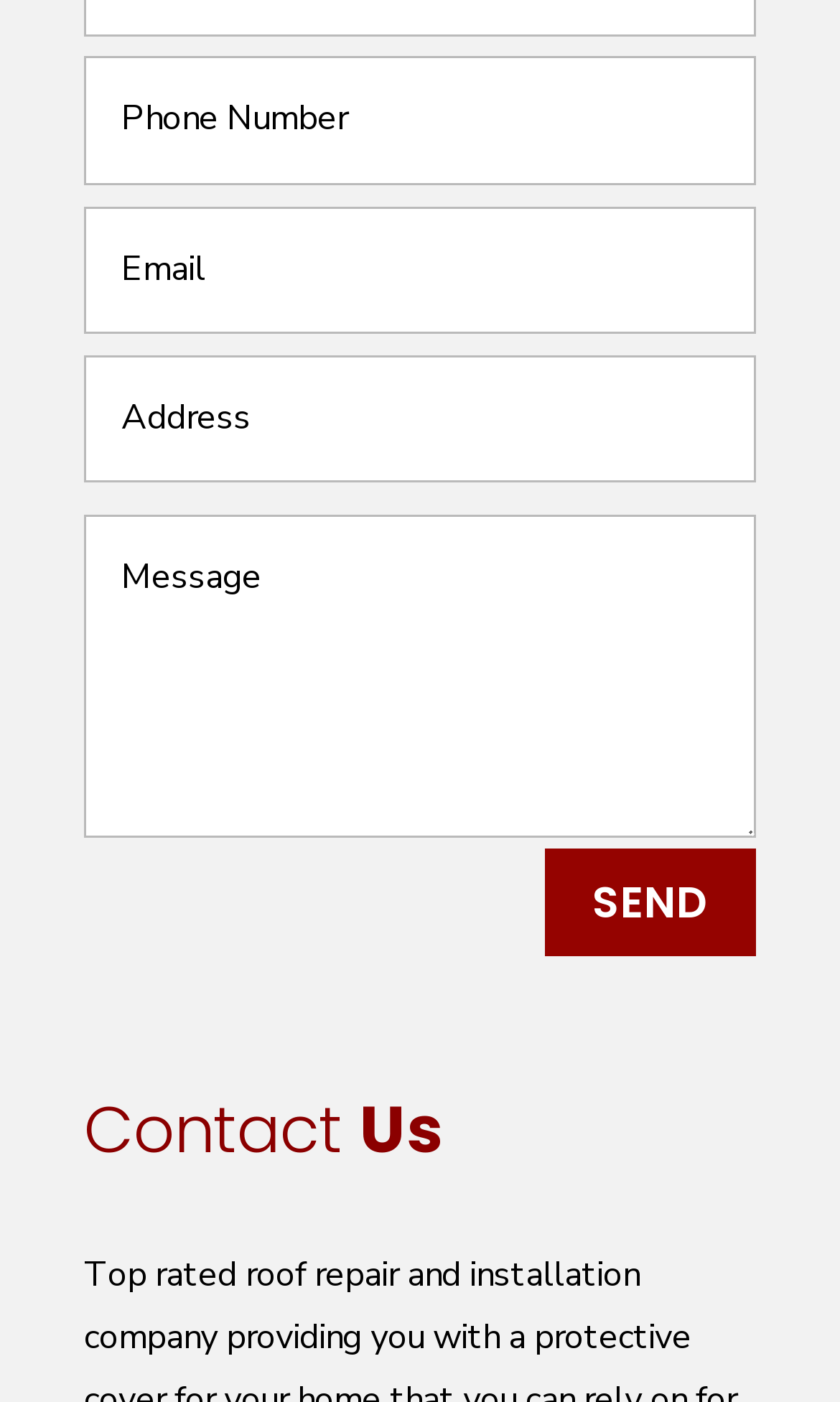Determine the bounding box coordinates in the format (top-left x, top-left y, bottom-right x, bottom-right y). Ensure all values are floating point numbers between 0 and 1. Identify the bounding box of the UI element described by: SEND

[0.649, 0.606, 0.9, 0.682]